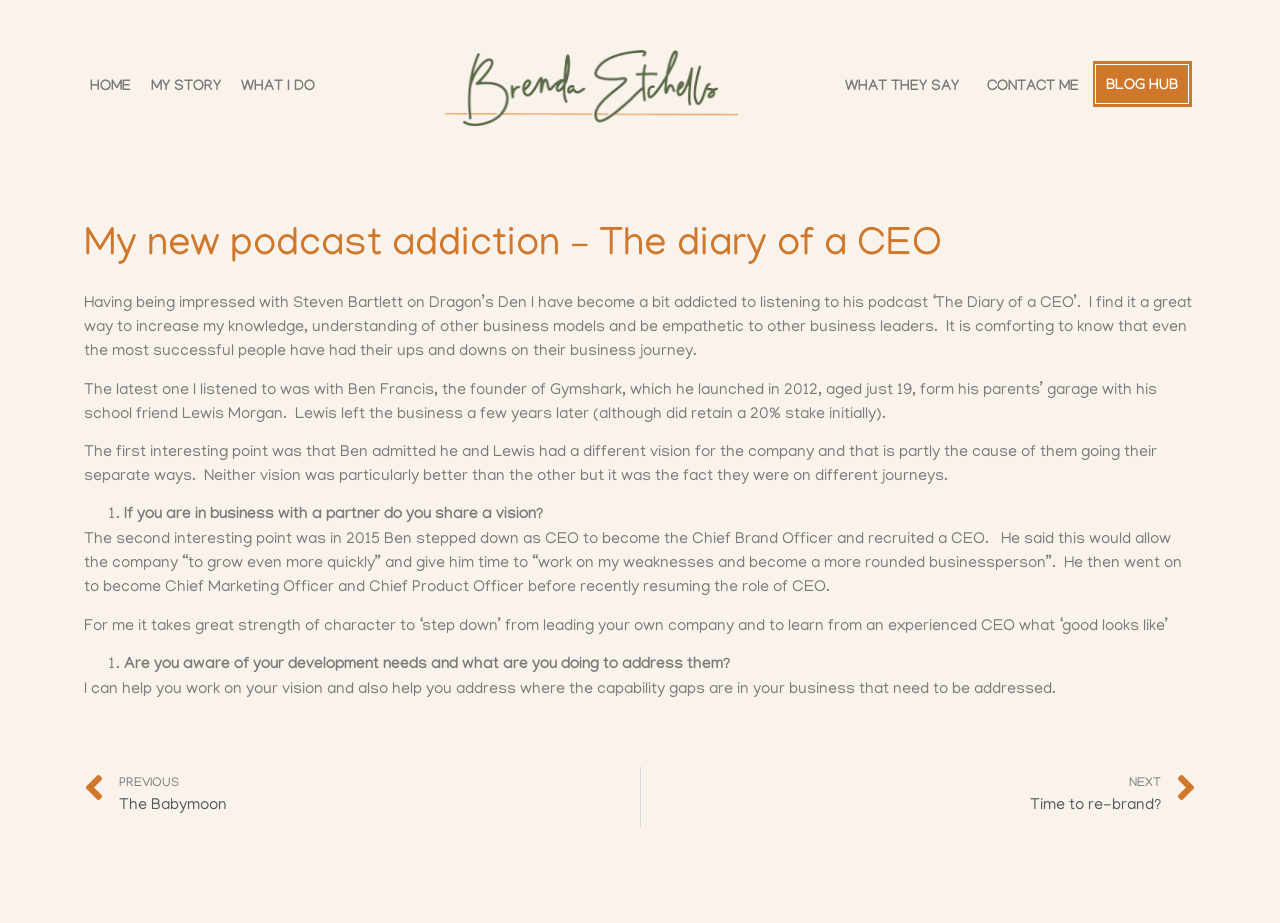Convey a detailed summary of the webpage, mentioning all key elements.

This webpage is a blog post titled "My new podcast addiction - The diary of a CEO" by Brenda Etchells. At the top of the page, there is a navigation menu with seven links: "HOME", "MY STORY", "WHAT I DO", an empty link, "WHAT THEY SAY", "CONTACT ME", and "BLOG HUB". 

Below the navigation menu, the title of the blog post is displayed prominently. The main content of the blog post is a personal reflection on the author's experience listening to the podcast "The Diary of a CEO" by Steven Bartlett. The text is divided into several paragraphs, with the first paragraph introducing the podcast and its benefits. The subsequent paragraphs discuss a specific episode featuring Ben Francis, the founder of Gymshark, and the author's takeaways from the episode.

The blog post also includes two numbered lists, each with a single item, which appear to be questions or prompts for the reader. The first list item asks if the reader shares a vision with their business partner, and the second list item asks if the reader is aware of their development needs and what they are doing to address them.

At the bottom of the page, there are two links to navigate to previous and next blog posts, titled "The Babymoon" and "Time to re-brand?", respectively.